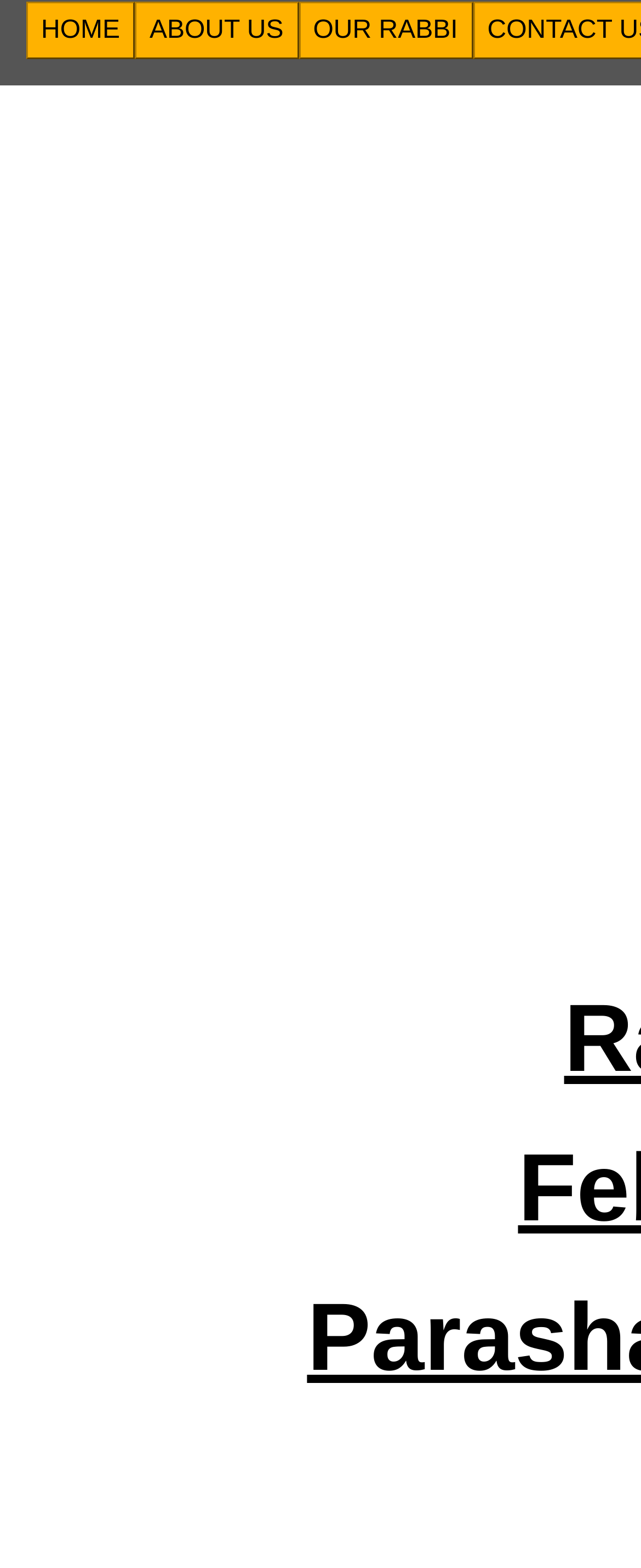Given the description of a UI element: "HOME", identify the bounding box coordinates of the matching element in the webpage screenshot.

[0.041, 0.001, 0.21, 0.038]